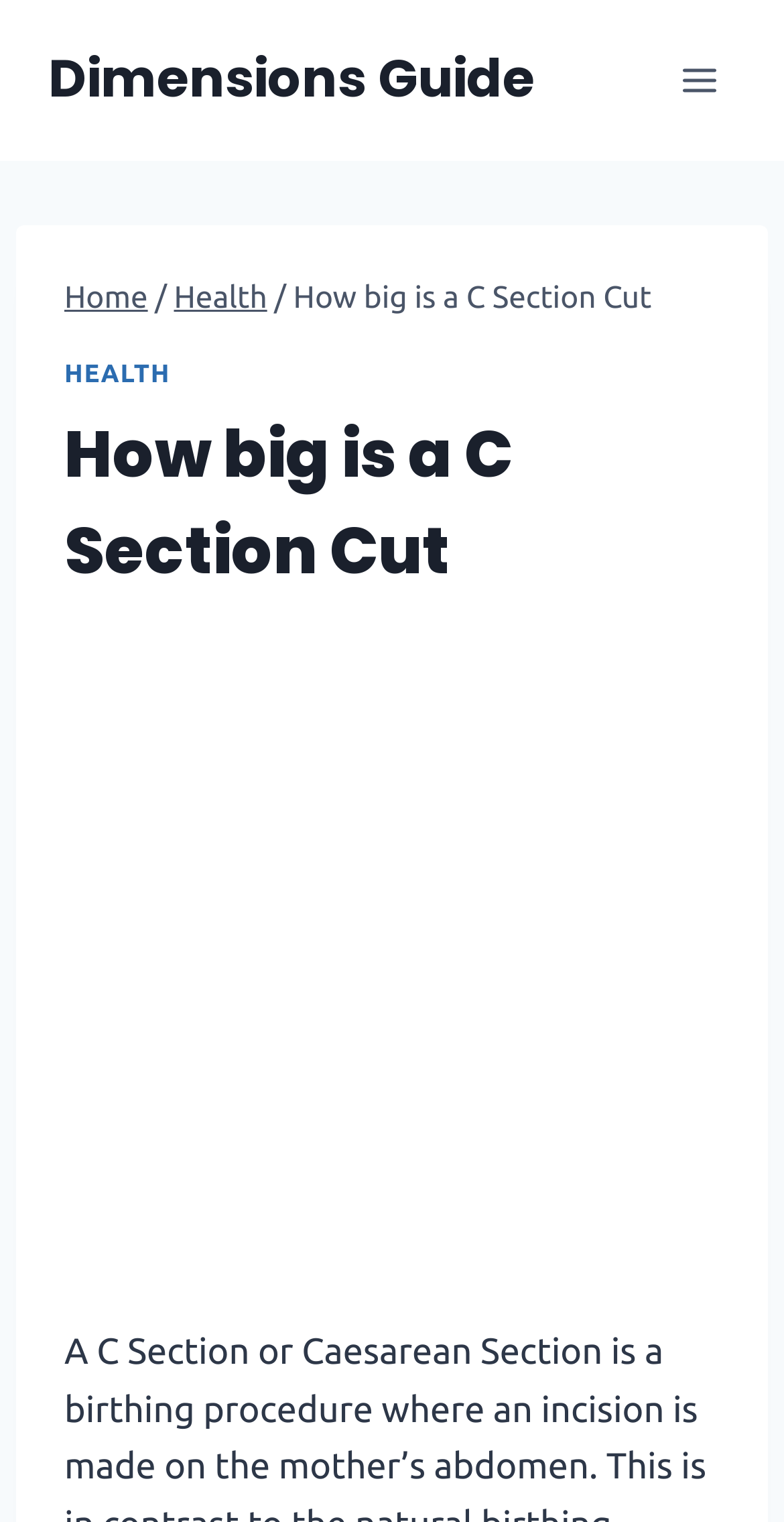What is the text above the breadcrumb?
Based on the screenshot, answer the question with a single word or phrase.

Dimensions Guide